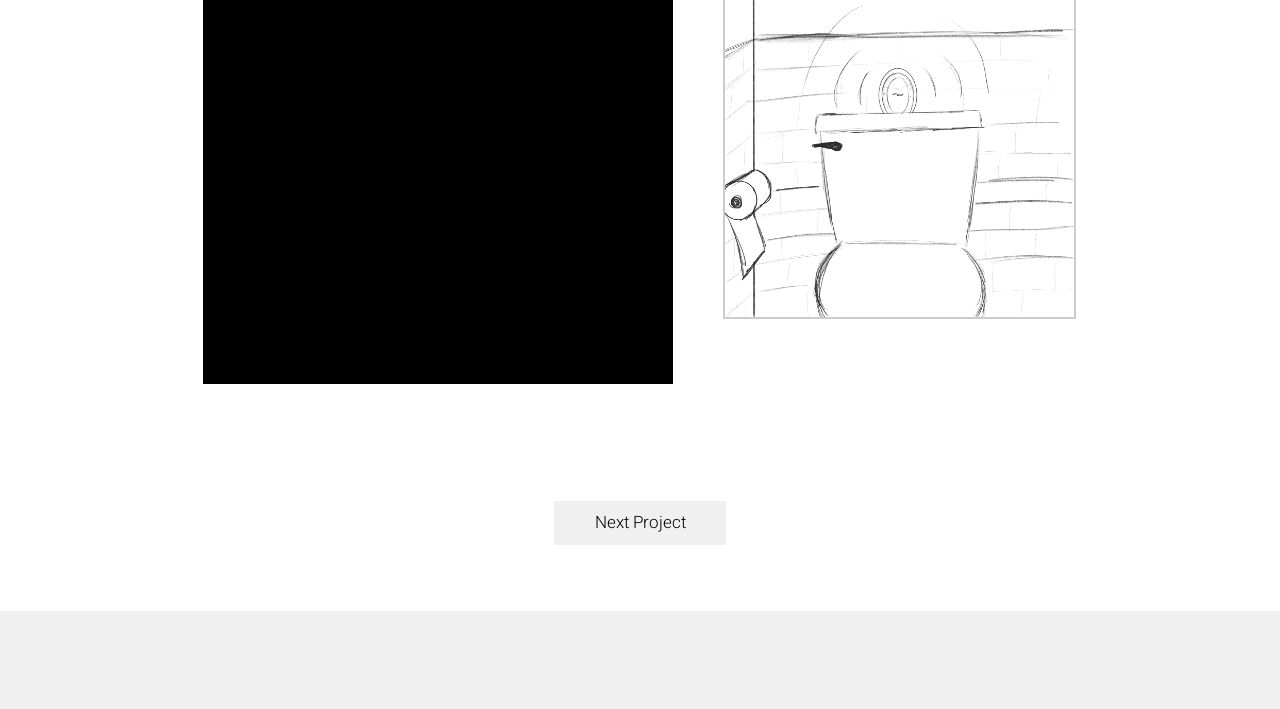Highlight the bounding box of the UI element that corresponds to this description: "hello@kaitlynkeyes.com".

[0.374, 0.956, 0.584, 0.994]